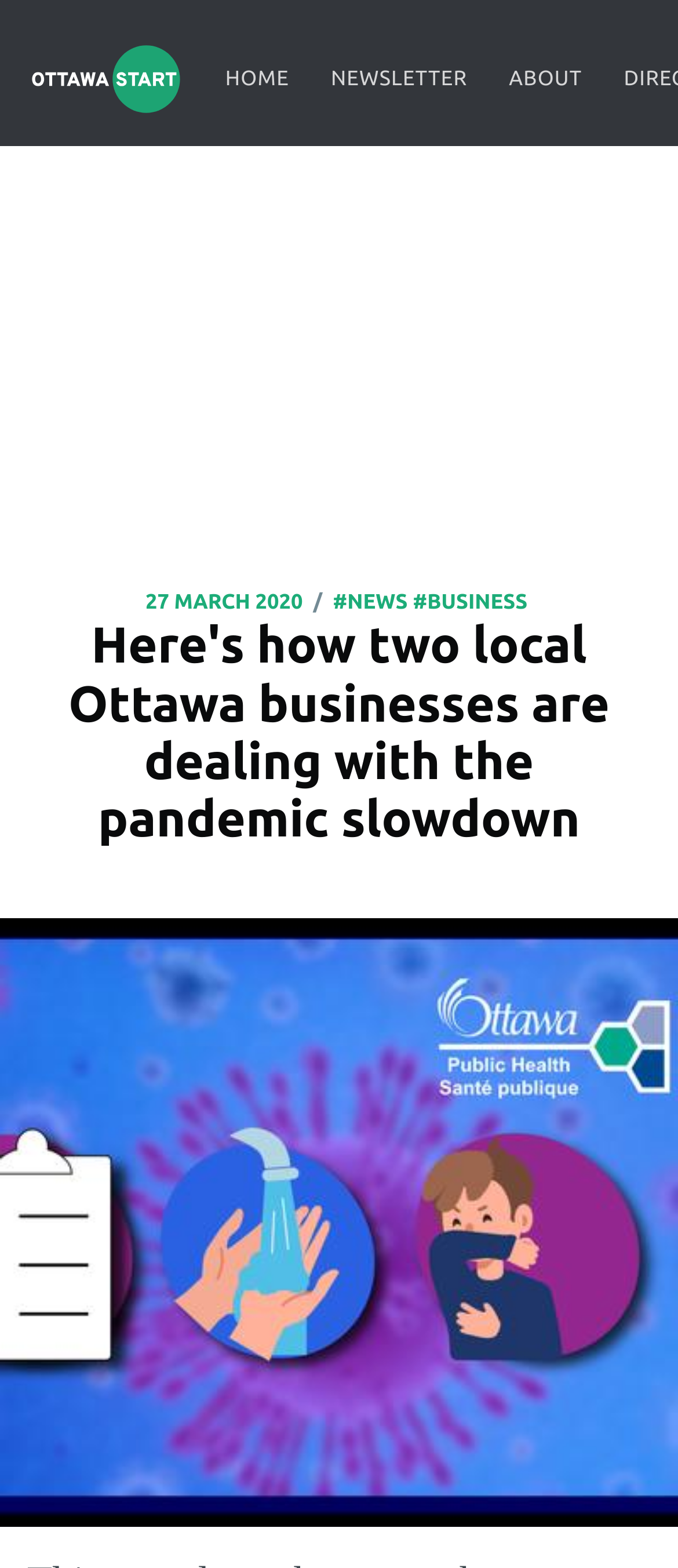Identify the bounding box coordinates for the UI element described by the following text: "#news". Provide the coordinates as four float numbers between 0 and 1, in the format [left, top, right, bottom].

[0.491, 0.376, 0.601, 0.393]